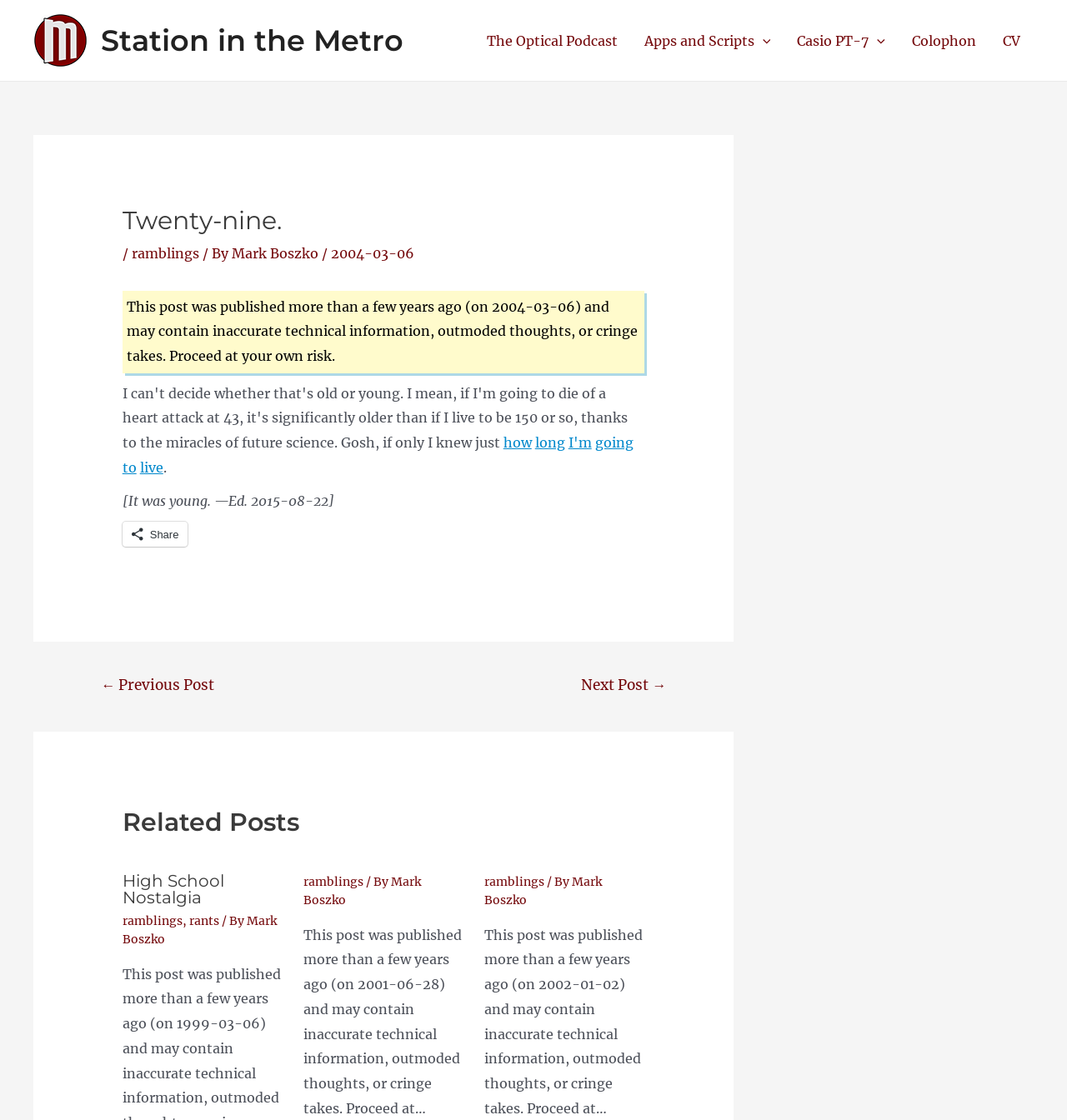Please locate the bounding box coordinates of the region I need to click to follow this instruction: "Visit the 'Colophon' page".

[0.842, 0.01, 0.927, 0.062]